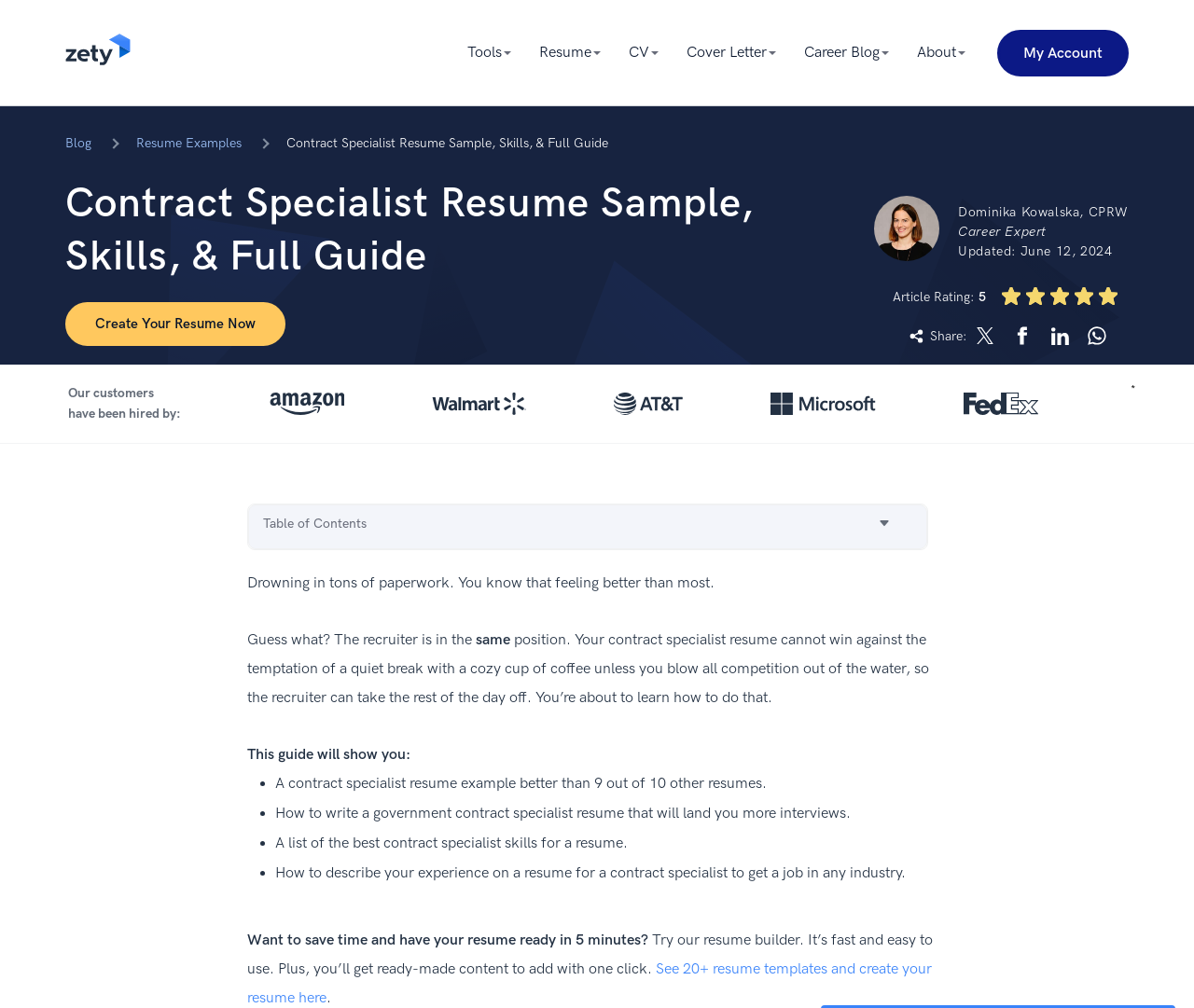What is the purpose of the 'Create Your Resume Now' button?
Kindly answer the question with as much detail as you can.

The answer can be inferred by looking at the location and text of the 'Create Your Resume Now' button which is located below the heading element with the text 'Contract Specialist Resume Sample, Skills, & Full Guide'.